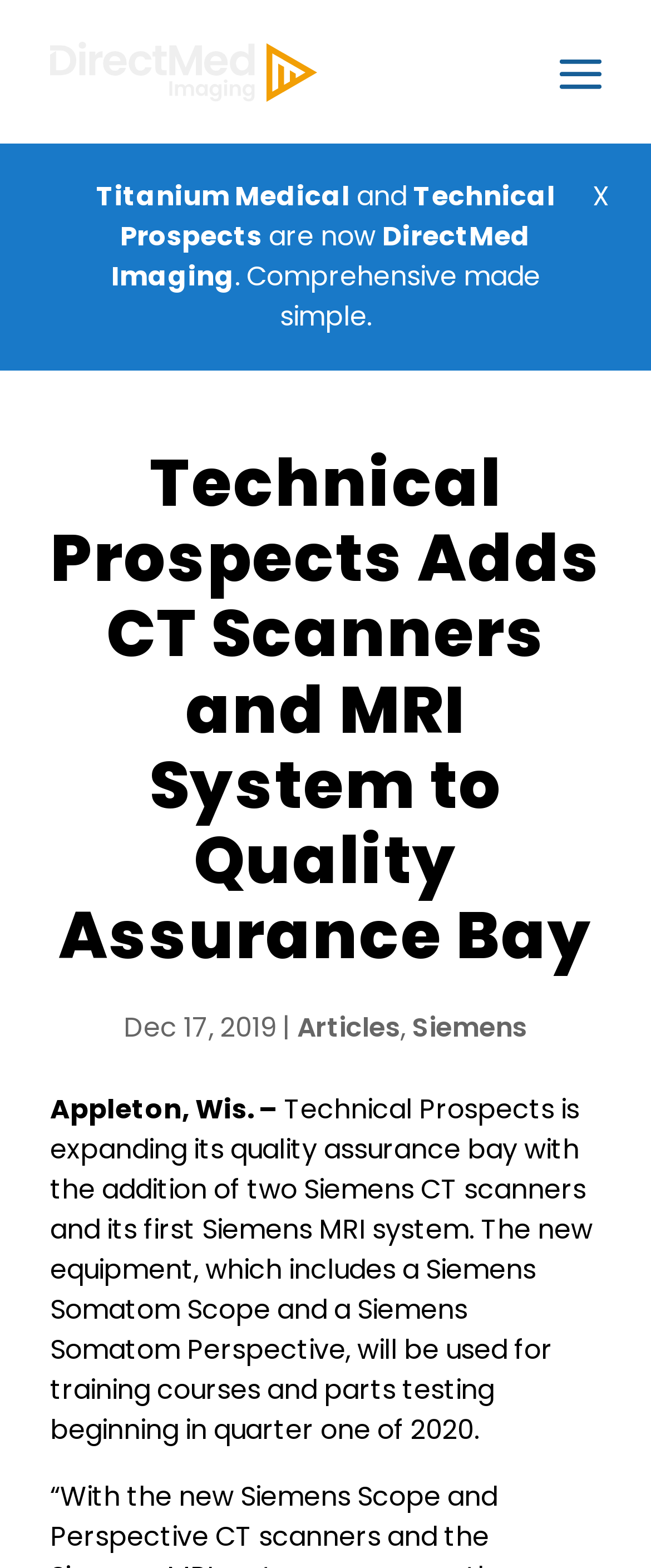Locate the UI element described by Siemens in the provided webpage screenshot. Return the bounding box coordinates in the format (top-left x, top-left y, bottom-right x, bottom-right y), ensuring all values are between 0 and 1.

[0.633, 0.643, 0.81, 0.667]